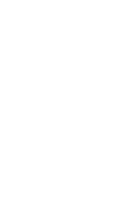Who is the target audience for this eBook?
Please give a detailed and elaborate answer to the question based on the image.

The caption states that this eBook is part of a selection that showcases works by the same author, appealing to readers interested in similar literary themes, implying that the target audience is readers who enjoy similar literary themes.